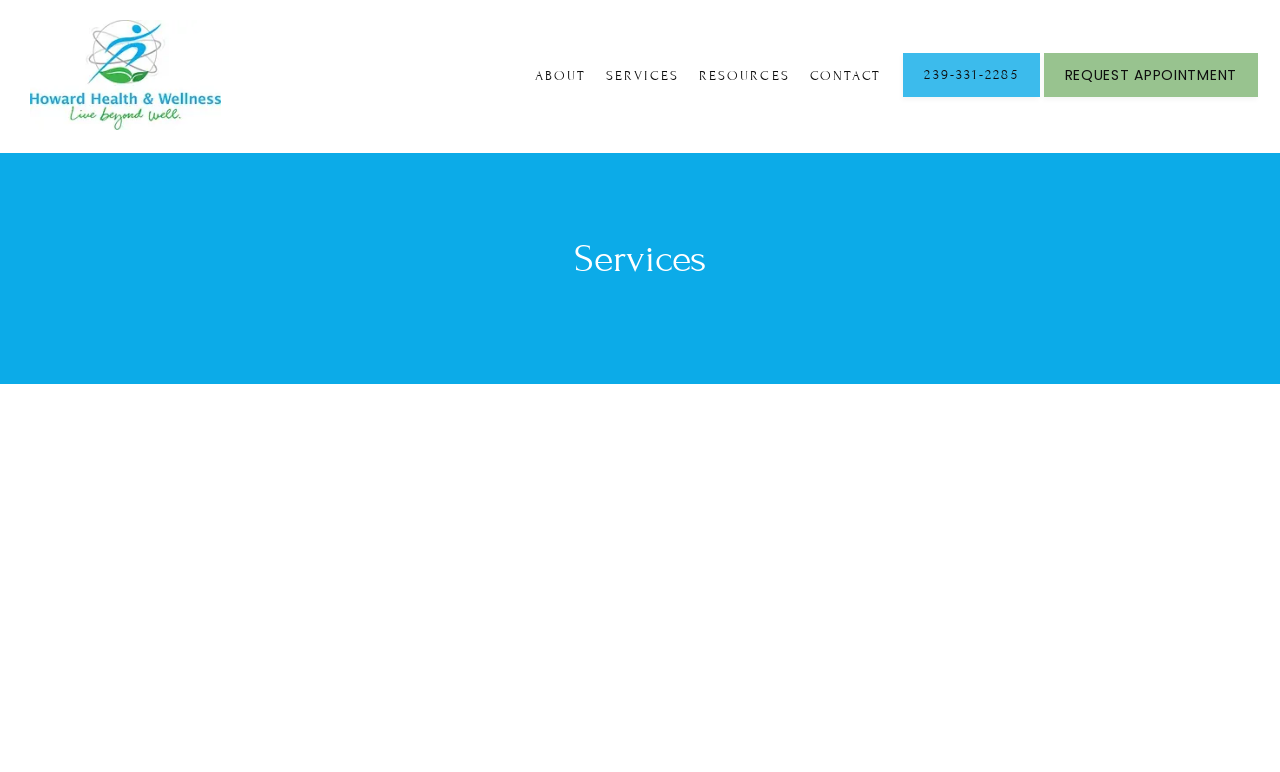Write a detailed summary of the webpage, including text, images, and layout.

The webpage is about Howard Health and Wellness, a concierge medicine service located in Naples, FL. At the top left corner, there is a logo image with a link. Next to the logo, there are four navigation links: "ABOUT", "SERVICES", "RESOURCES", and "CONTACT", which are aligned horizontally. 

Below the navigation links, there is a phone number "239-331-2285" with a link, and a "REQUEST APPOINTMENT" button to the right of the phone number. 

The main content of the webpage is an article section that occupies most of the page. Within the article section, there is a heading titled "Services" located near the top center of the page.